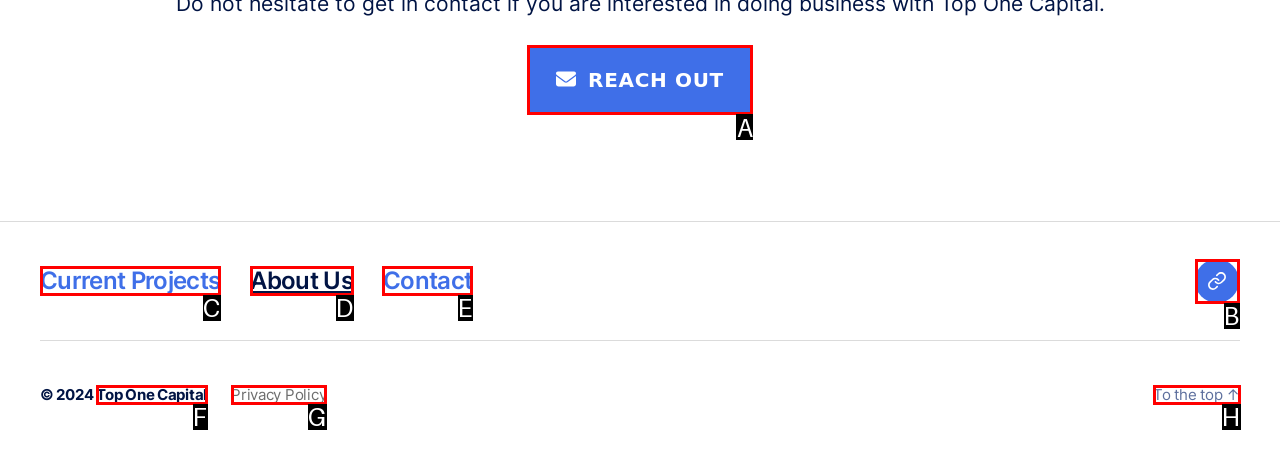Determine which letter corresponds to the UI element to click for this task: View 'Arlington Resources'
Respond with the letter from the available options.

None